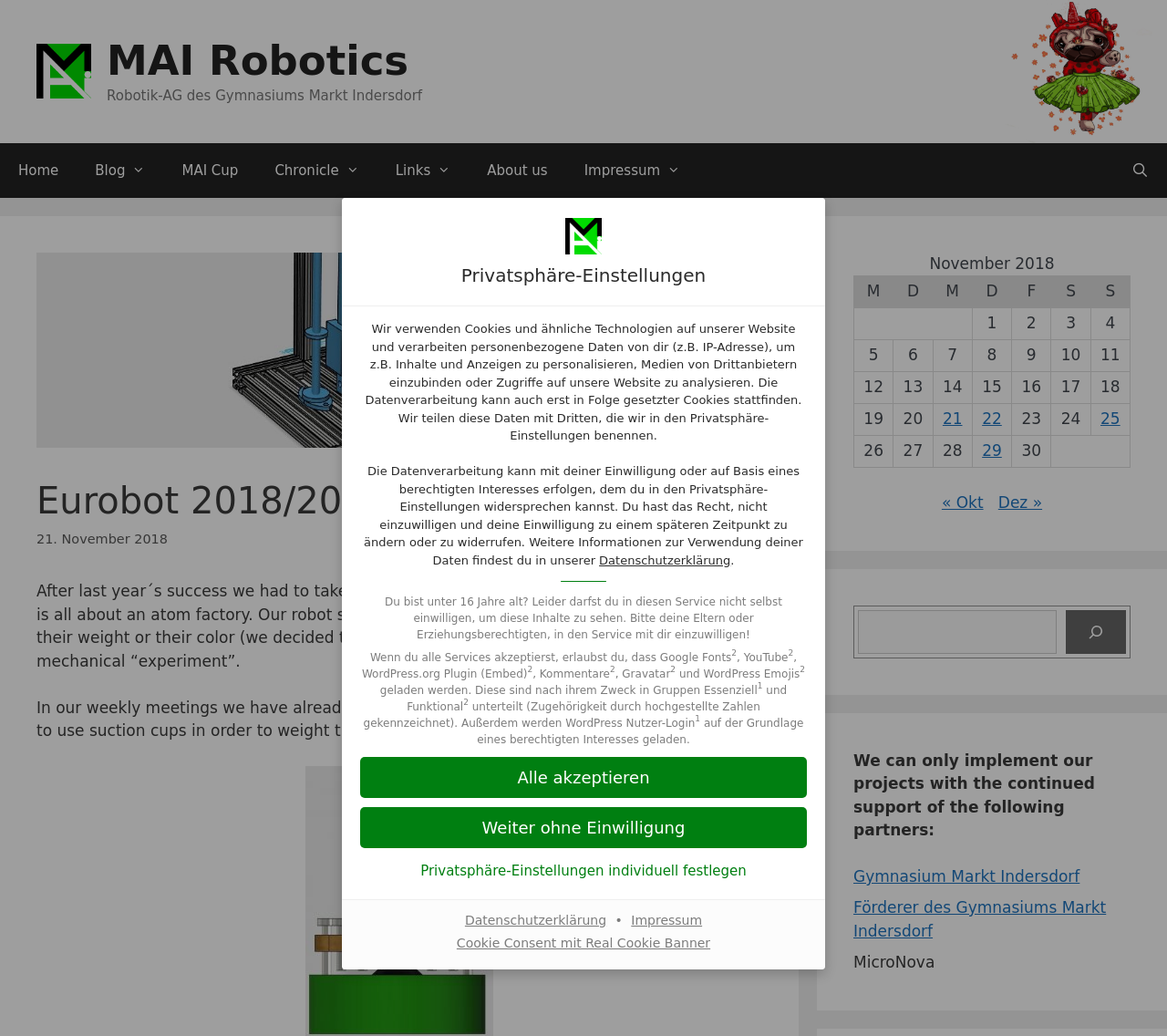Please examine the image and answer the question with a detailed explanation:
What is the consequence of not giving consent?

Based on the text on the webpage, it appears that if users do not give consent, they will not be able to access certain services or content. This is implied by the message 'Leider darfst du in diesen Service nicht selbst einwilligen, um diese Inhalte zu sehen.' which suggests that users under 16 years old cannot access the service without parental consent.